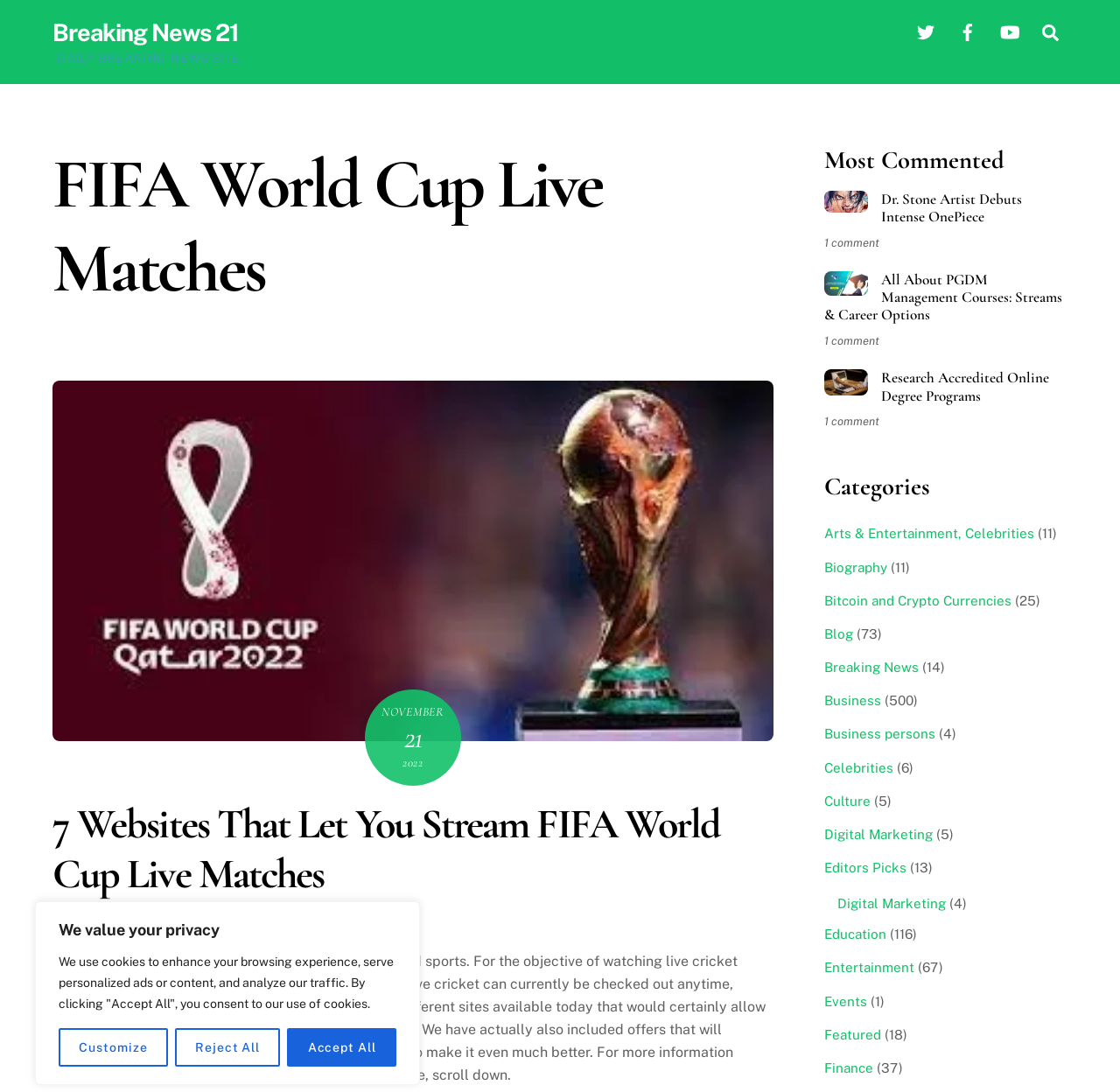Please answer the following question using a single word or phrase: 
How many categories are listed on the webpage?

20